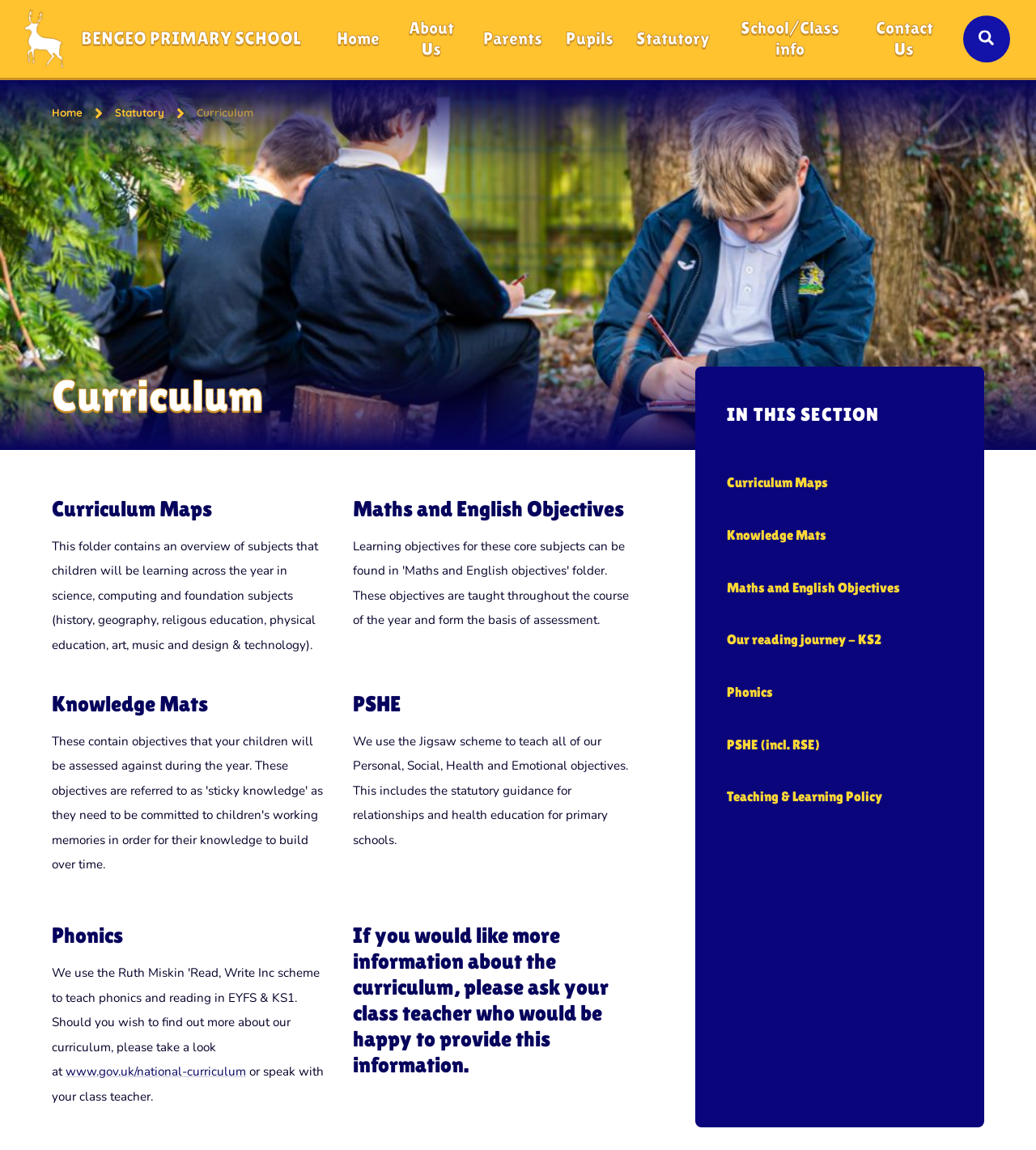What is the purpose of the Jigsaw scheme?
Please look at the screenshot and answer using one word or phrase.

To teach Personal, Social, Health and Emotional objectives